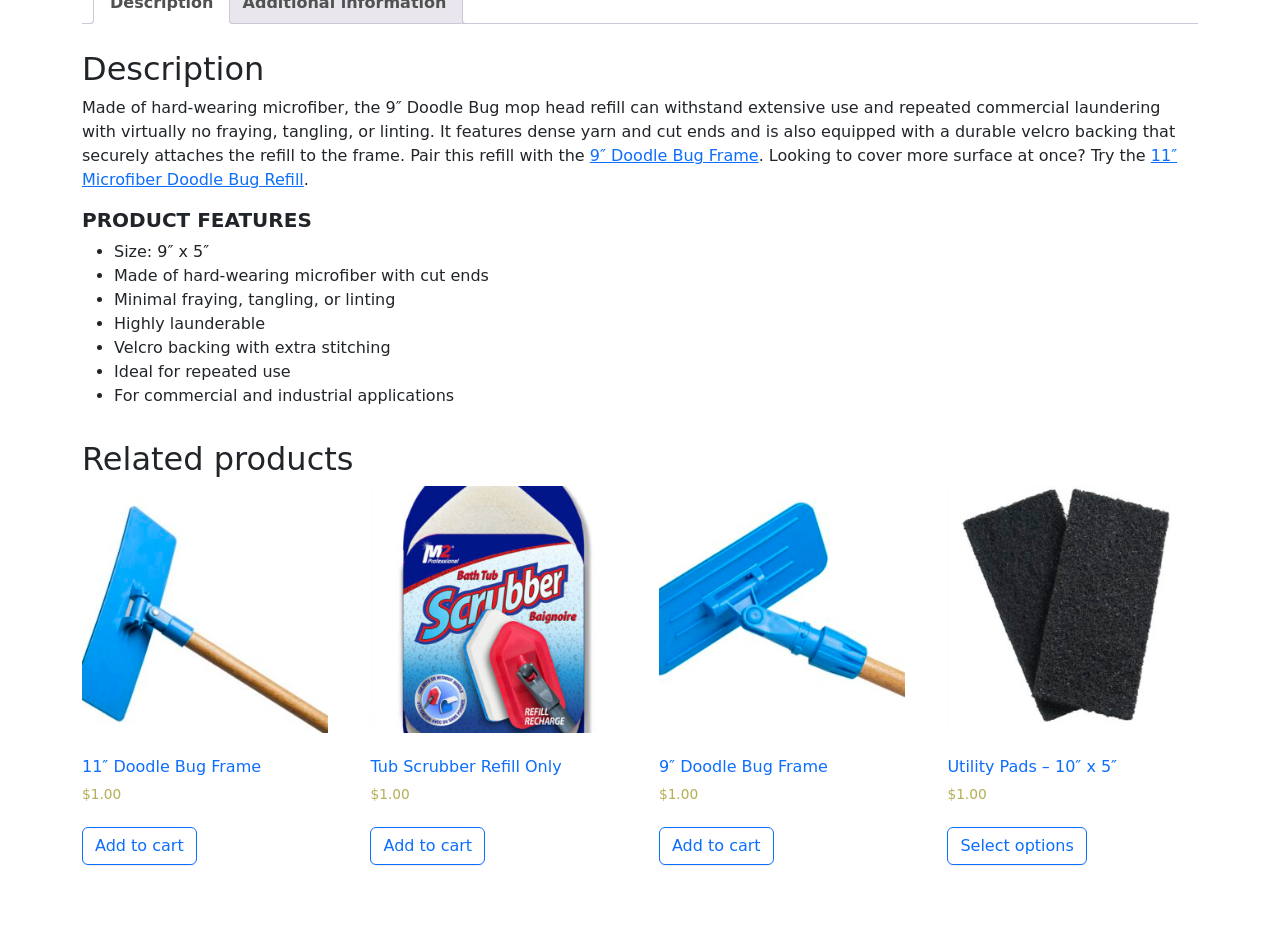Find the bounding box of the UI element described as follows: "Select options".

[0.74, 0.89, 0.849, 0.931]